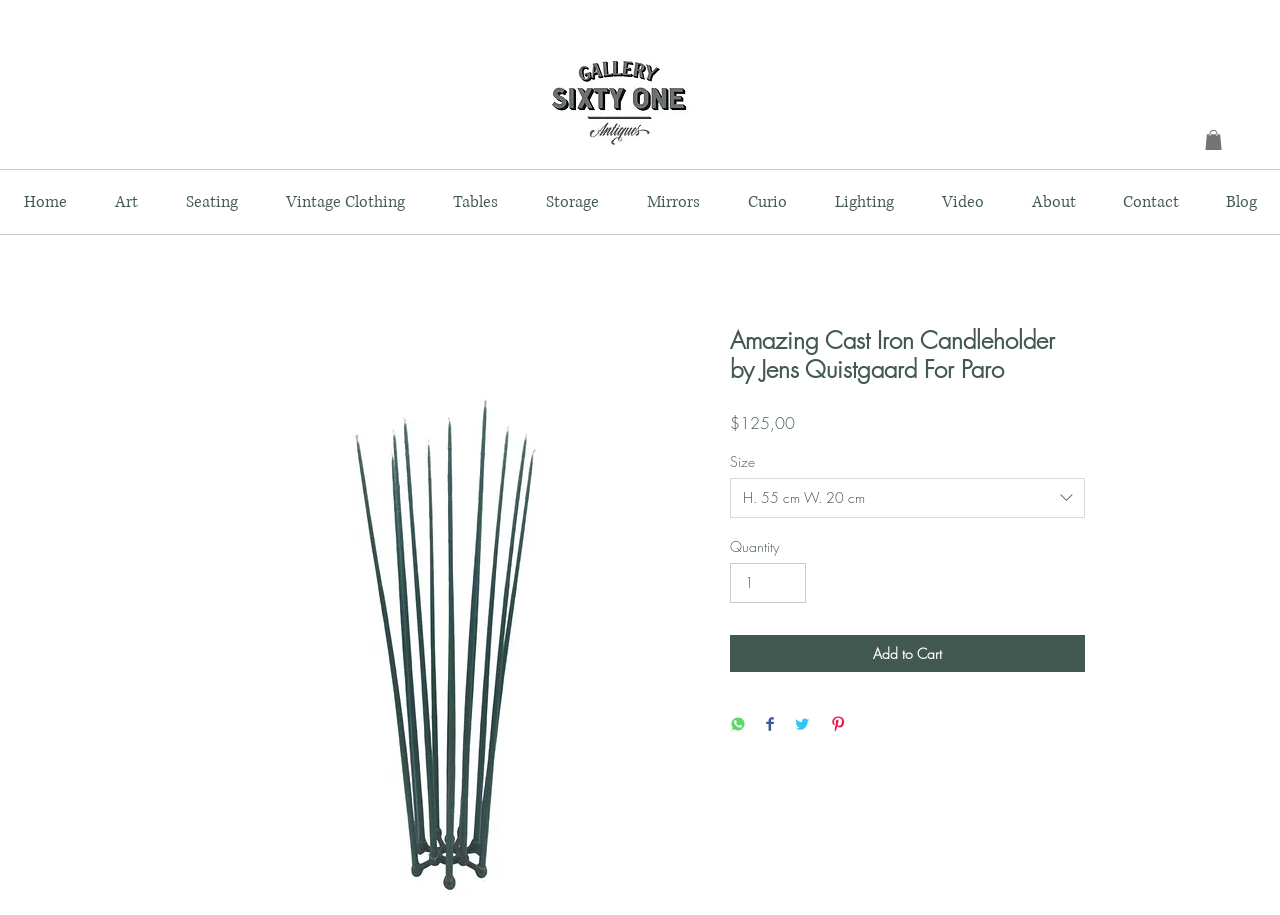Look at the image and give a detailed response to the following question: What are the dimensions of this candleholder?

I found the dimensions of the candleholder by looking at the text in the 'Size' dropdown list, which says 'H. 55 cm W. 20 cm'.